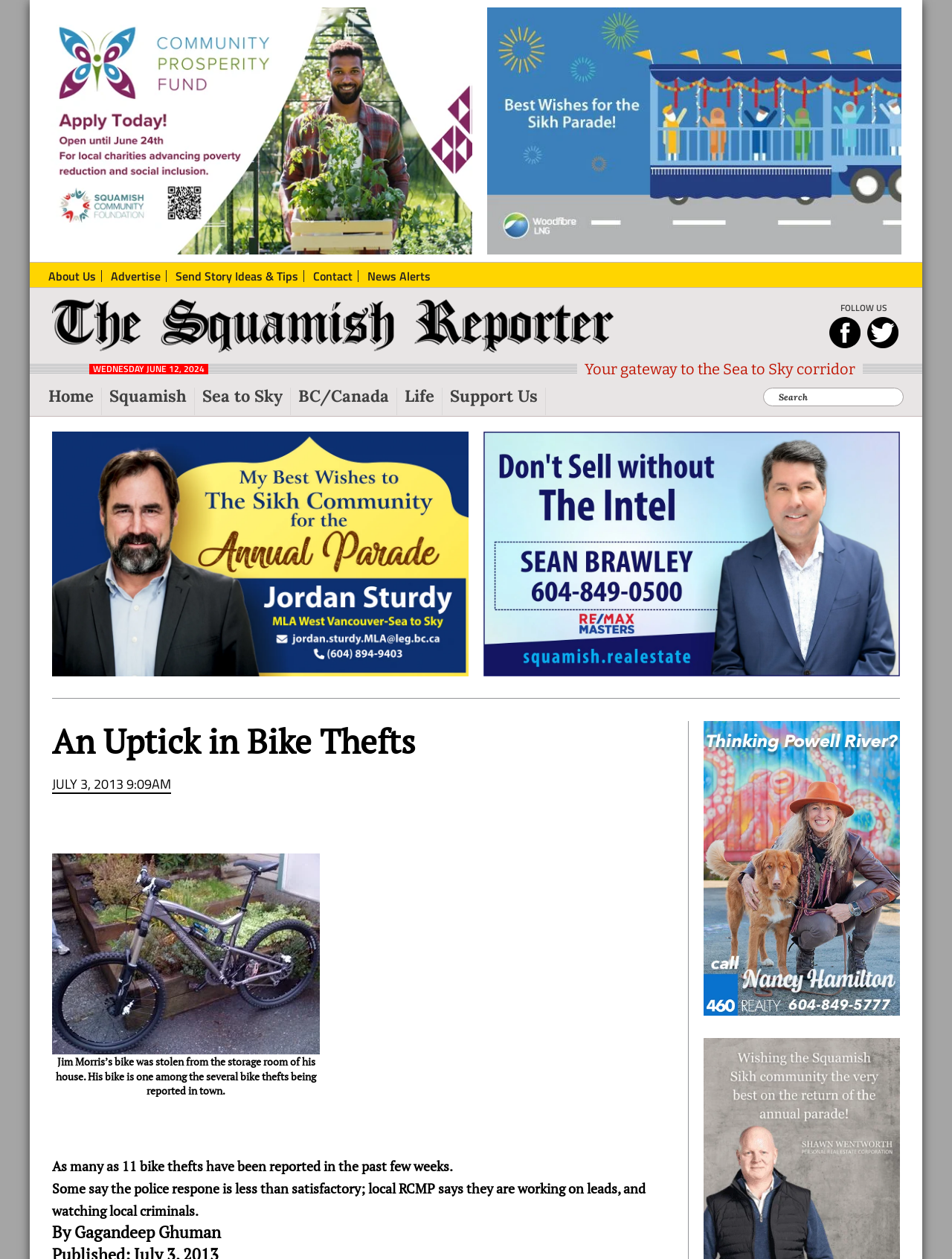Provide the text content of the webpage's main heading.

An Uptick in Bike Thefts